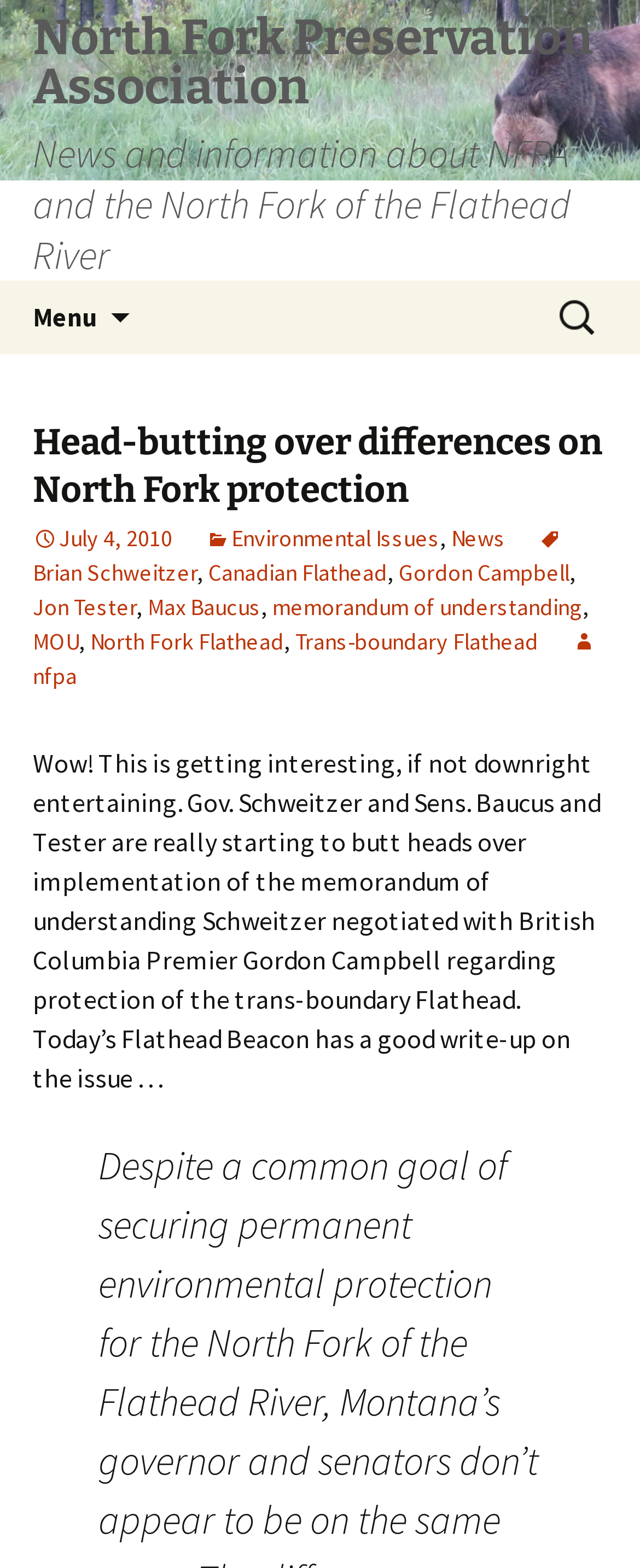Answer the question with a single word or phrase: 
What is the name of the organization?

North Fork Preservation Association